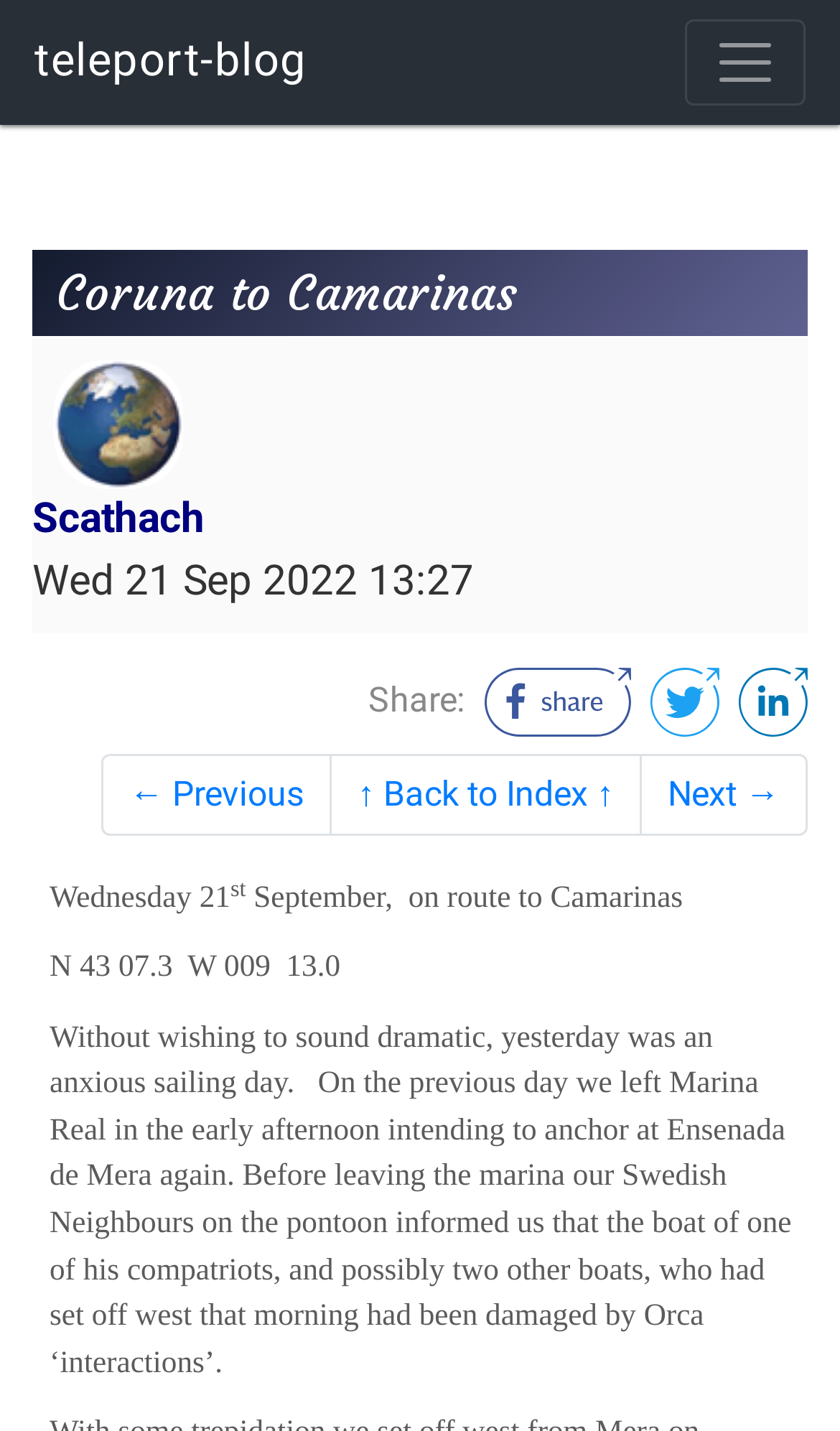Generate a detailed explanation of the webpage's features and information.

The webpage is a personal diary entry titled "Coruna to Camarinas" from Scathach's Web Diary. At the top left, there is a link to "teleport-blog". On the top right, there is a button with no text. Below the button, the main title "Coruna to Camarinas" is displayed prominently. 

To the right of the title, there is an image. Below the title, the author's name "Scathach" is written, followed by the date "Wed 21 Sep 2022 13:27". 

Further down, there is a section labeled "Share:" with three links to share the content, each accompanied by a small icon. 

At the bottom of the page, there are three navigation links: "← Previous" on the left, "↑ Back to Index ↑" in the center, and "Next →" on the right. The "Next →" link has a superscript symbol above it.